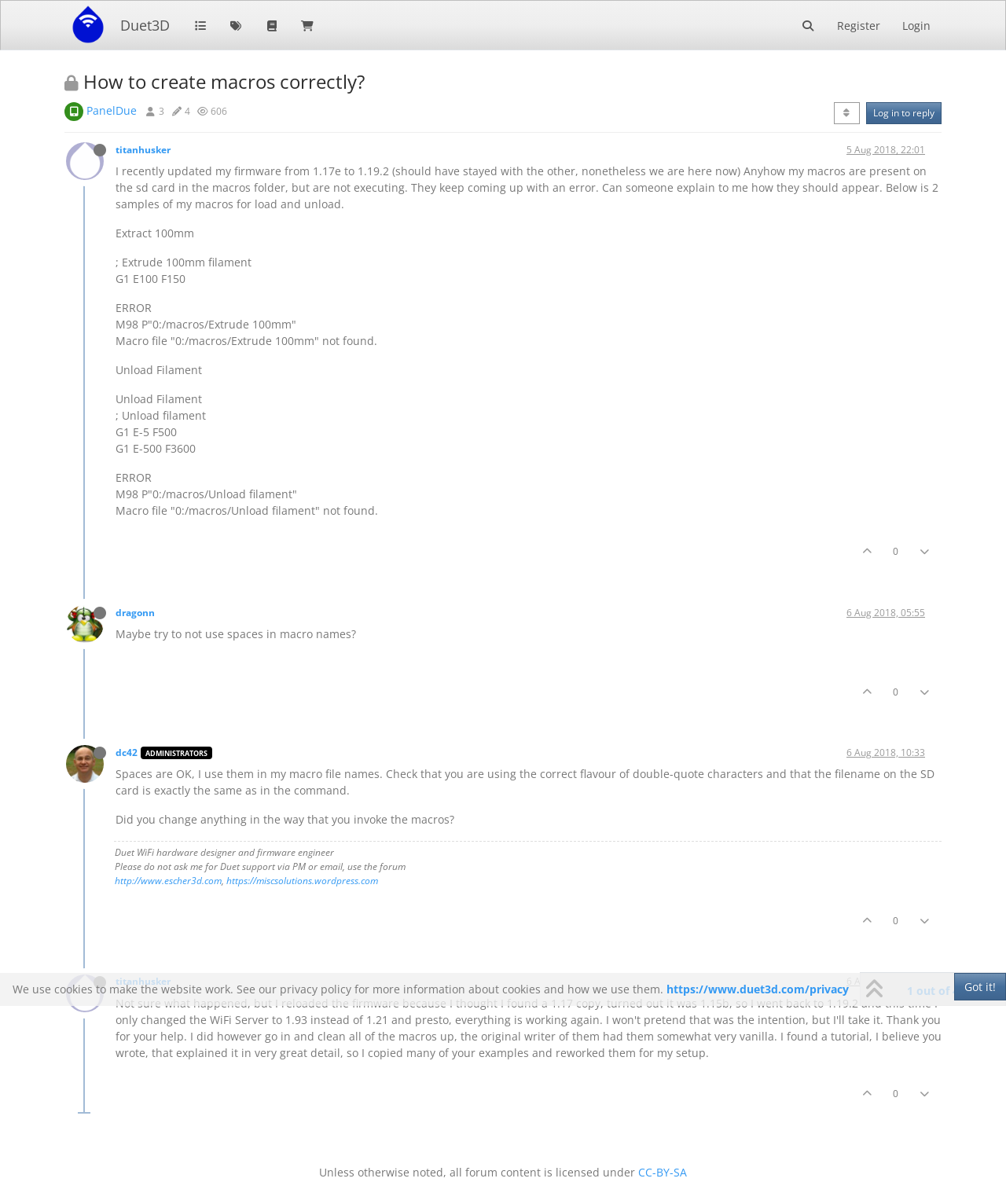Please determine the bounding box of the UI element that matches this description: Log in to reply. The coordinates should be given as (top-left x, top-left y, bottom-right x, bottom-right y), with all values between 0 and 1.

[0.861, 0.085, 0.936, 0.103]